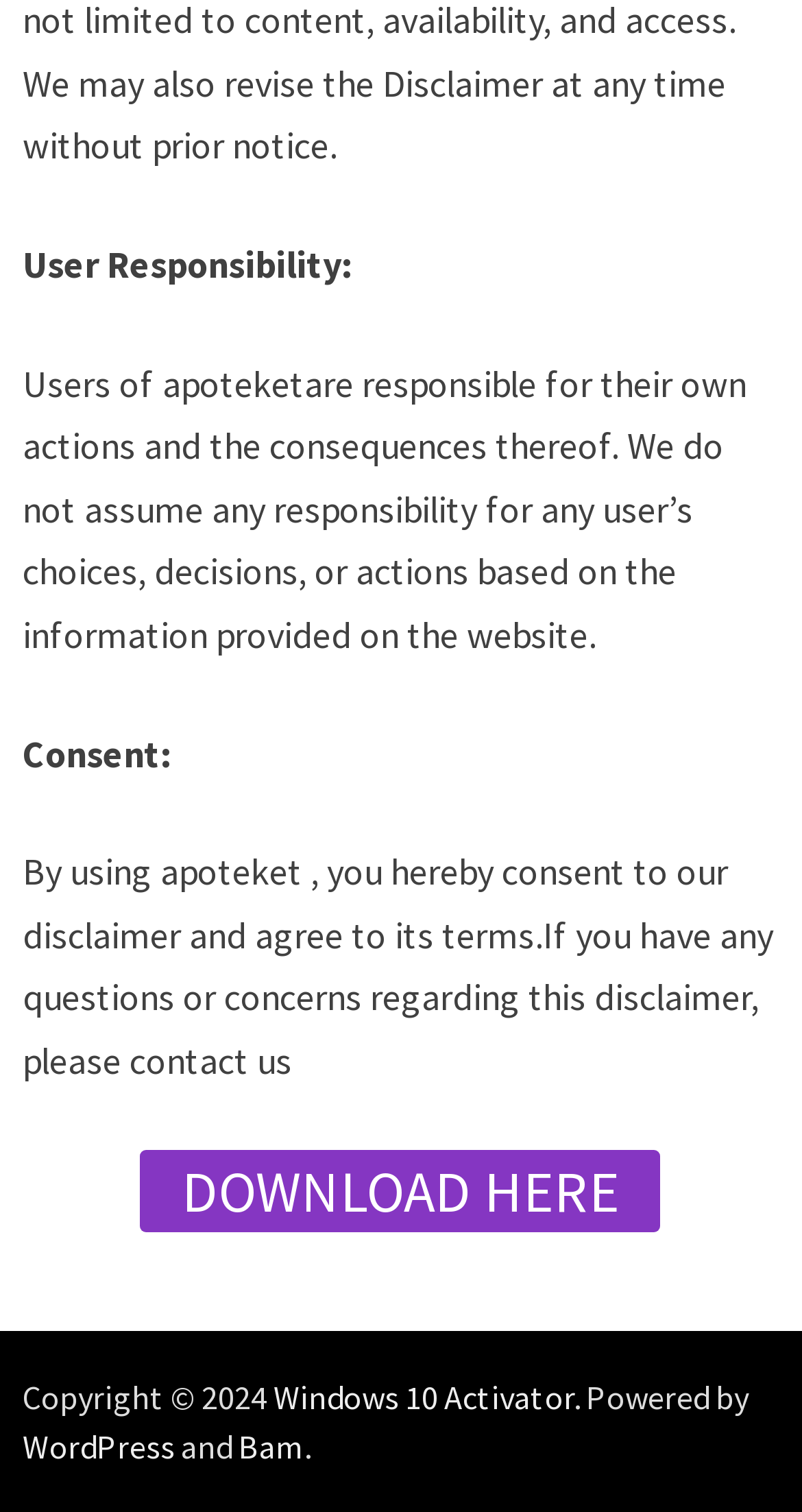What do users consent to by using apoteket?
Based on the visual, give a brief answer using one word or a short phrase.

disclaimer terms